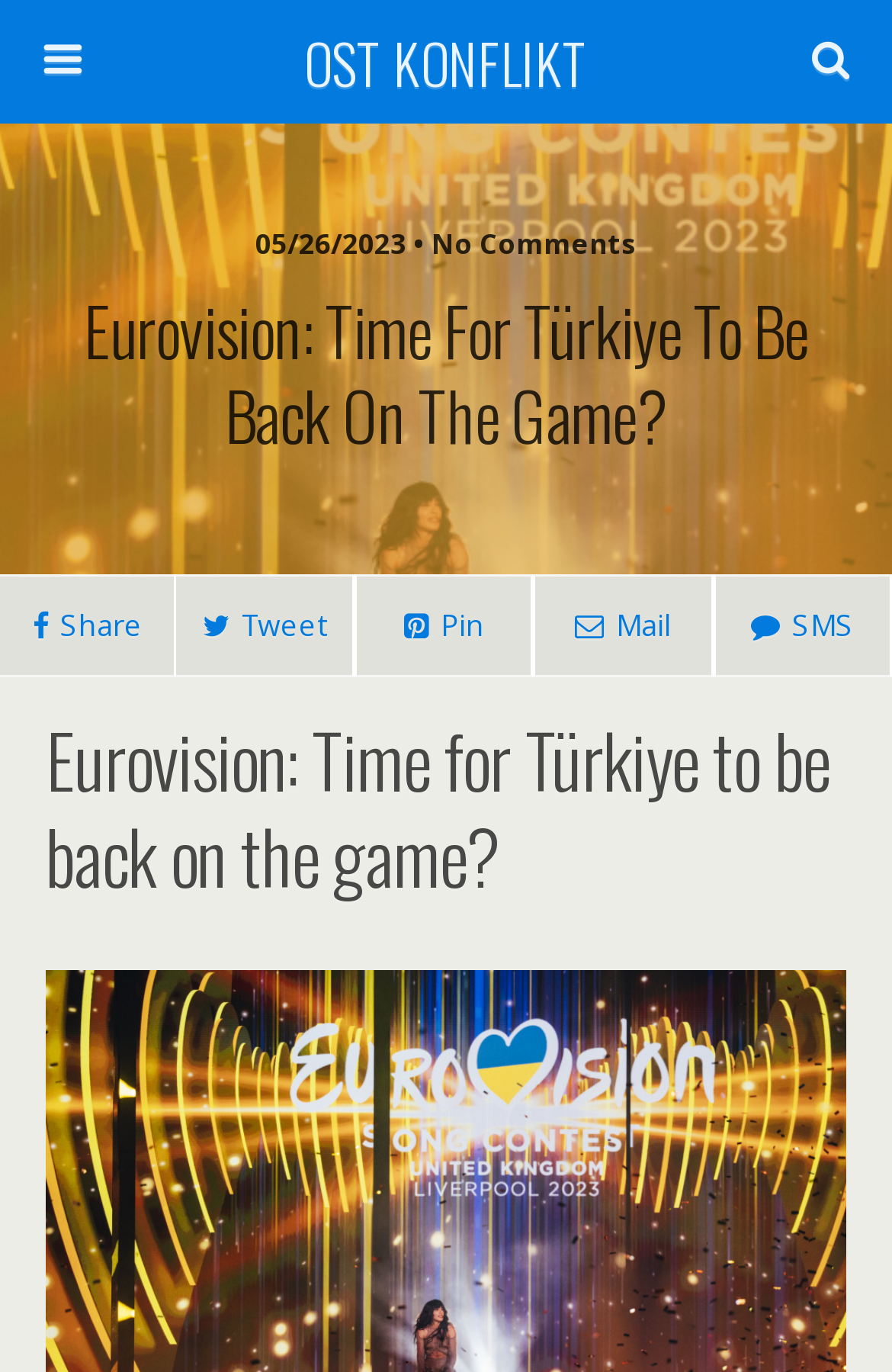Is there a subheading on the page?
From the details in the image, provide a complete and detailed answer to the question.

There is a subheading 'Eurovision: Time for Türkiye to be back on the game?' which has a y1 value of 0.519, indicating it is located below the main heading and above the main content of the page.